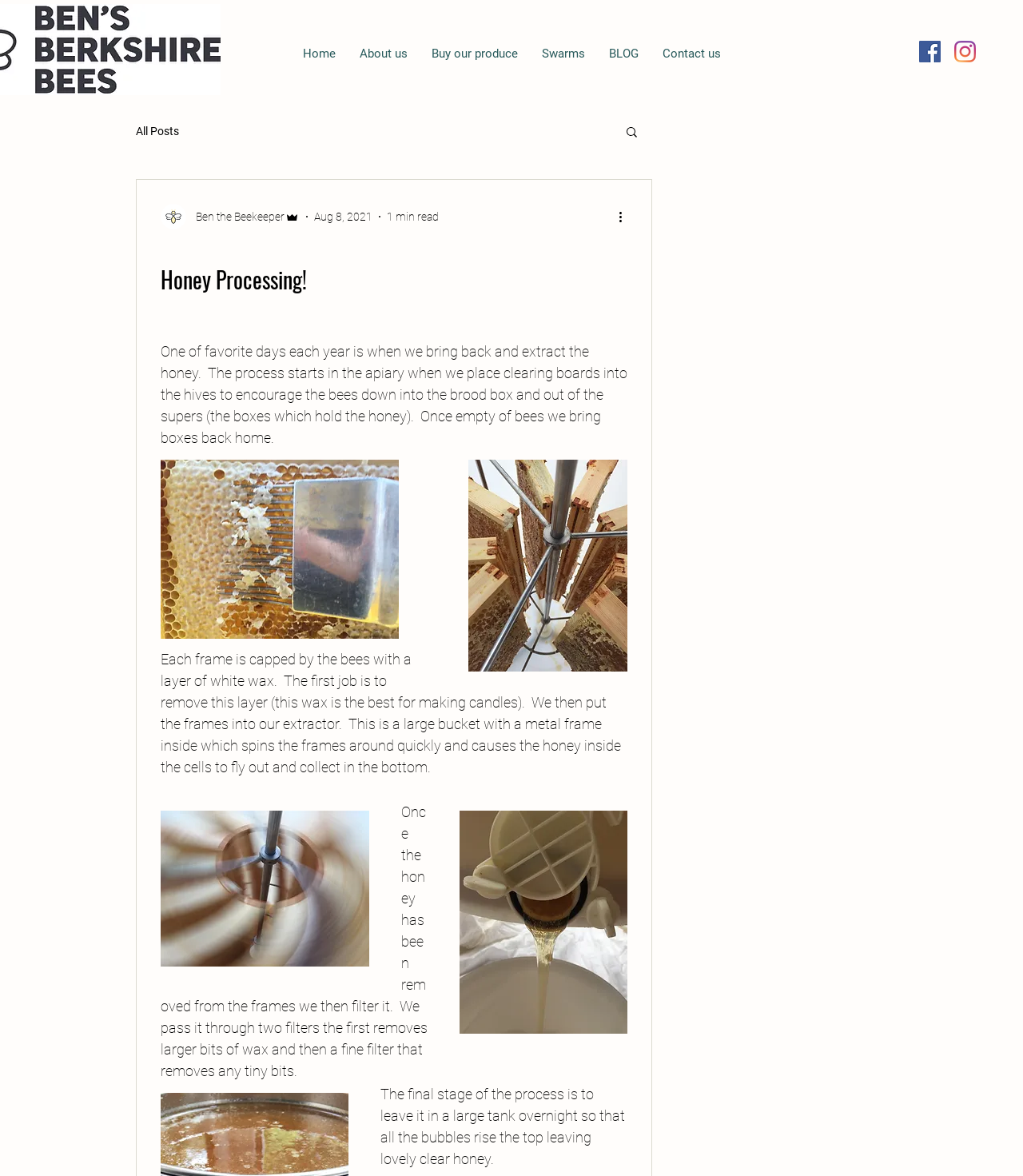Find the bounding box coordinates of the UI element according to this description: "aria-label="Instagram"".

[0.933, 0.035, 0.954, 0.053]